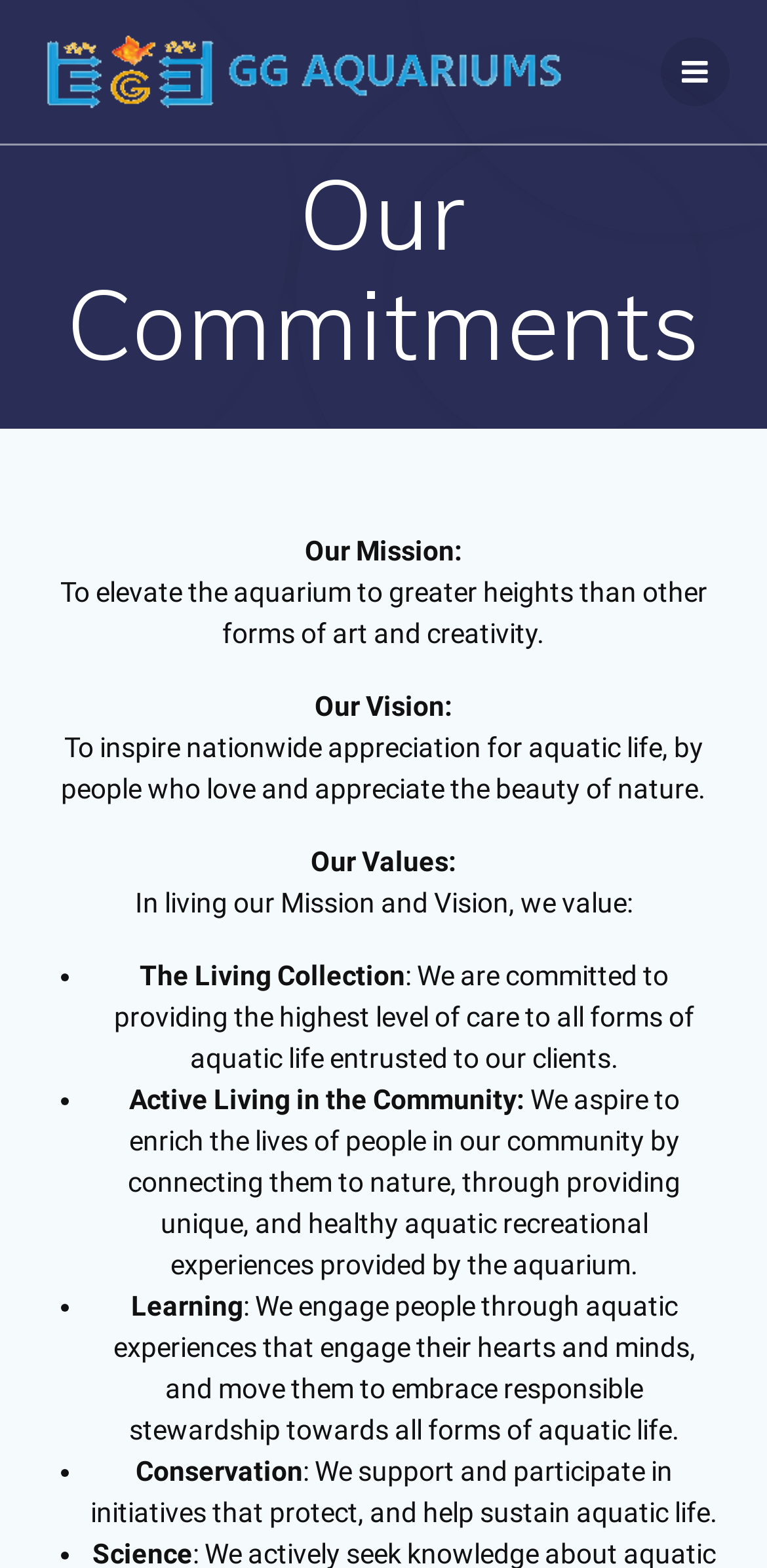What is the mission of GG Aquariums?
Please provide a single word or phrase based on the screenshot.

Elevate aquarium to greater heights